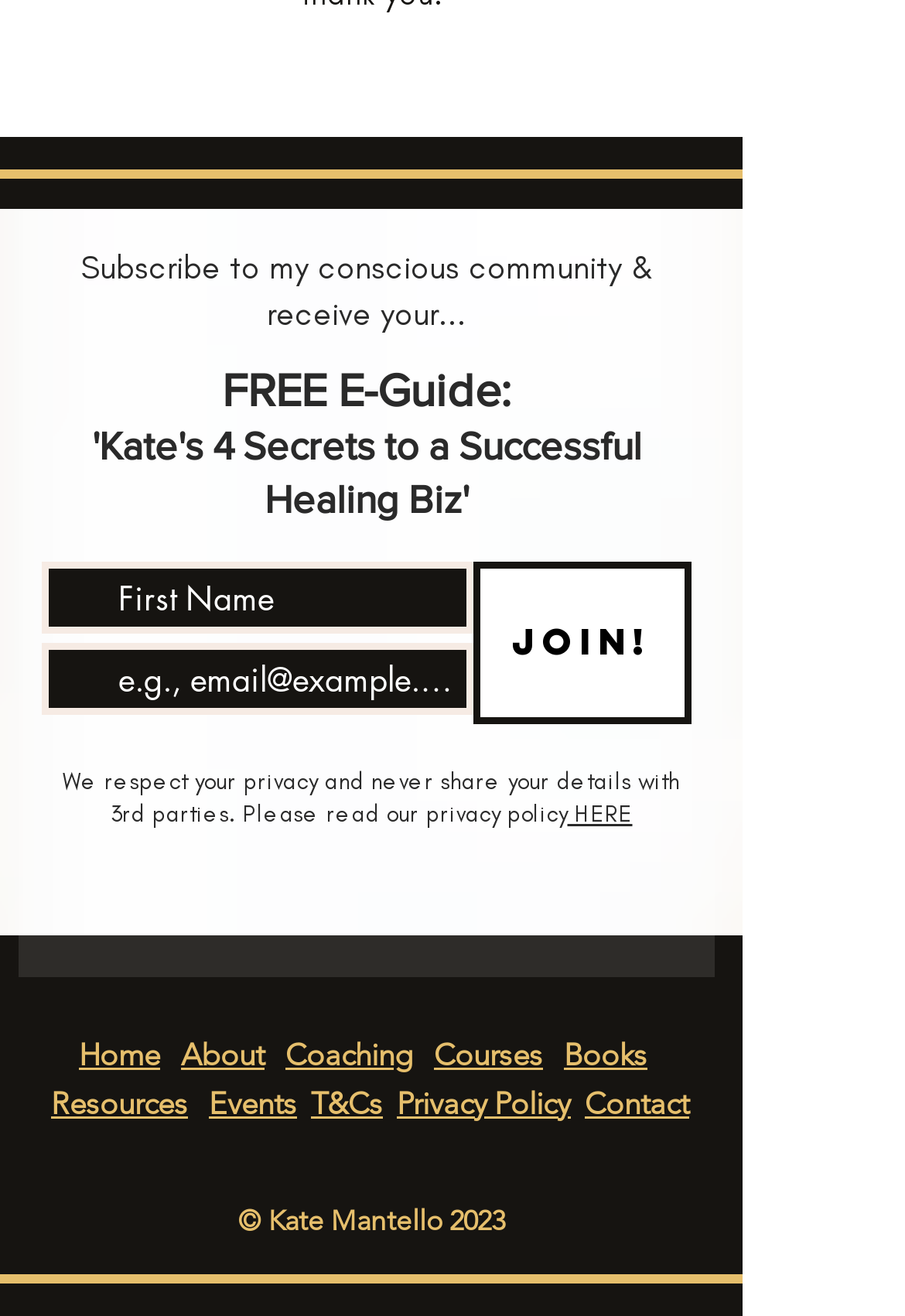What is the topic of the free e-guide?
Can you give a detailed and elaborate answer to the question?

The heading 'FREE E-Guide: 'Kate's 4 Secrets to a Successful Healing Biz'' suggests that the free e-guide is related to a successful healing business.